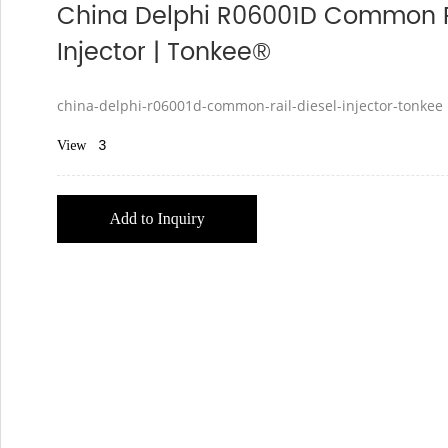Describe all the elements and aspects of the image comprehensively.

The image showcases the "China Delphi R06001D Common Rail Diesel Injector," a product offered by Tonkee®. It highlights the injector's significance in fuel injection systems for diesel engines, emphasizing advanced technology and reliability. The caption includes a clear title, product details displayed in a readable font, and a button for users to "Add to Inquiry," facilitating easy access for potential buyers wanting more information or to express interest. The overall aesthetic reflects a professional presentation aimed at customers in the automotive or industrial sectors.